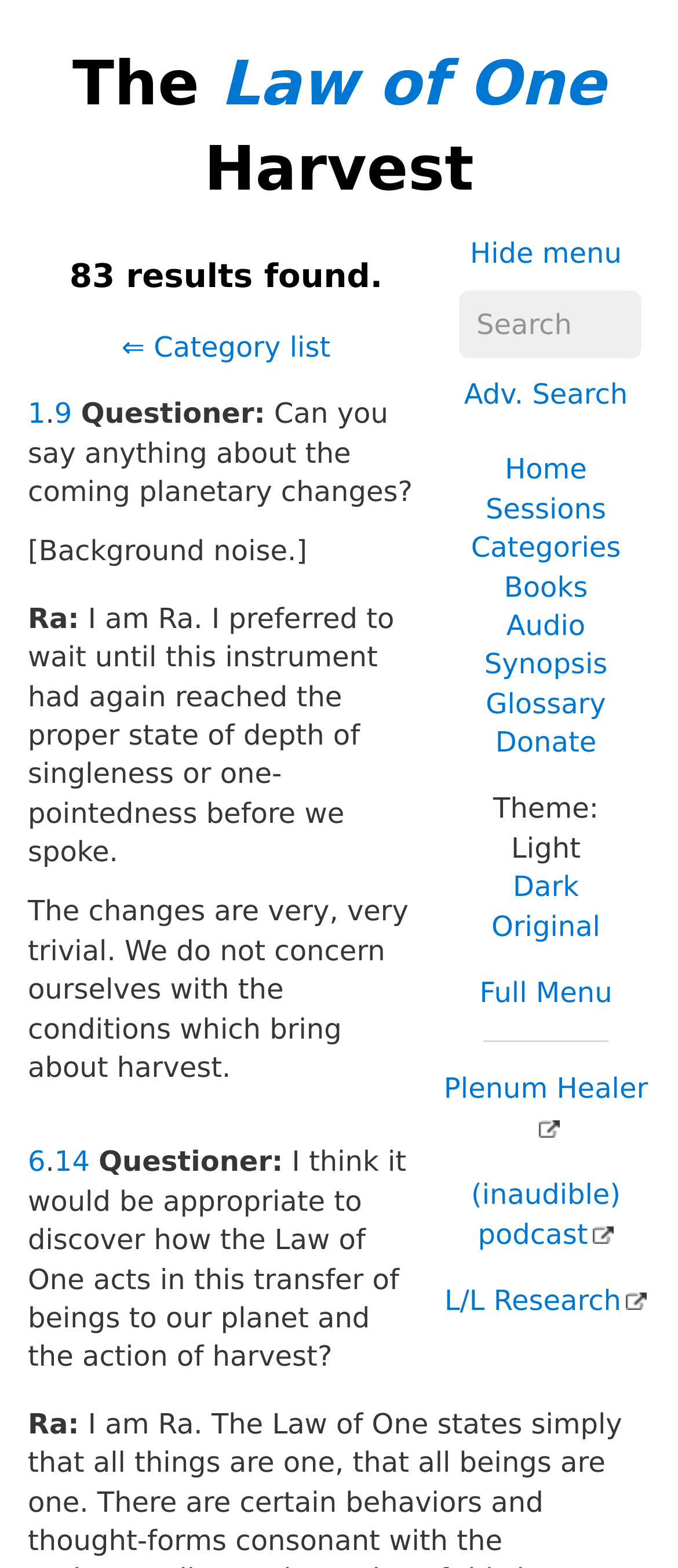Respond with a single word or short phrase to the following question: 
Who is responding to the question?

Ra